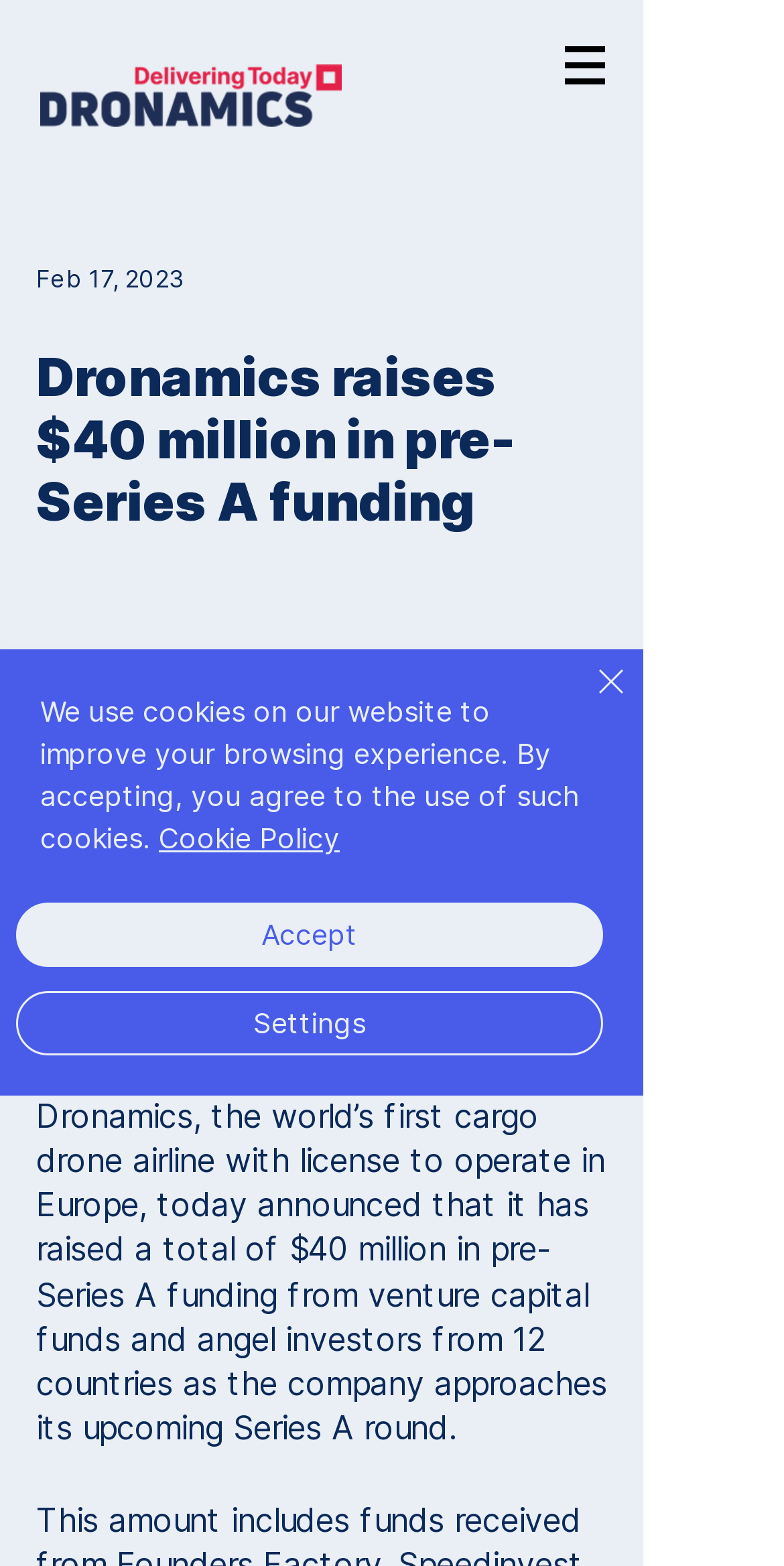What is the logo of the company?
Based on the visual details in the image, please answer the question thoroughly.

I found the logo of the company by looking at the image located at the top left corner of the webpage, which is described as 'Dronamics_Logo.png'.